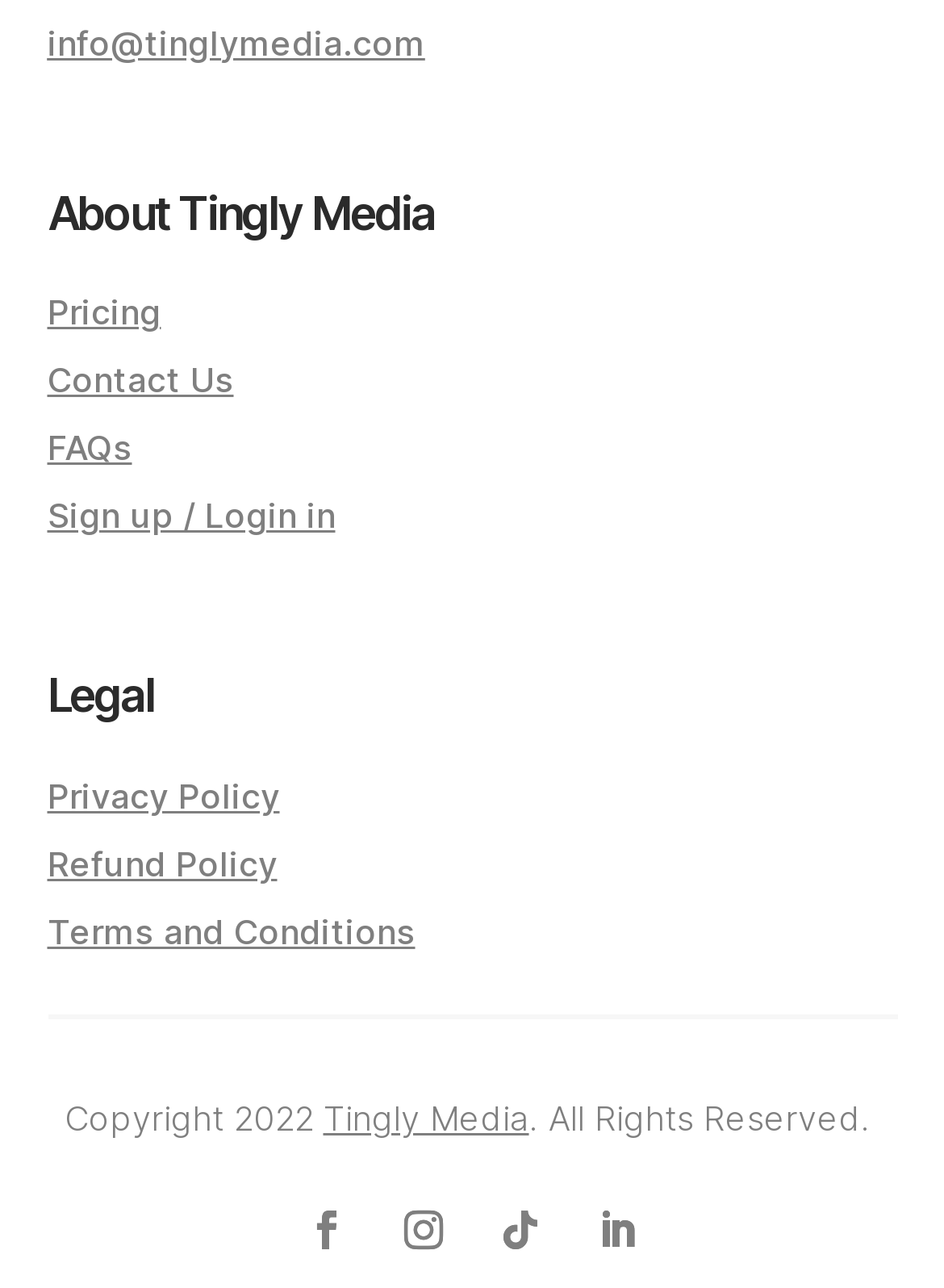Locate the bounding box coordinates of the element to click to perform the following action: 'Contact the company'. The coordinates should be given as four float values between 0 and 1, in the form of [left, top, right, bottom].

[0.05, 0.279, 0.247, 0.311]